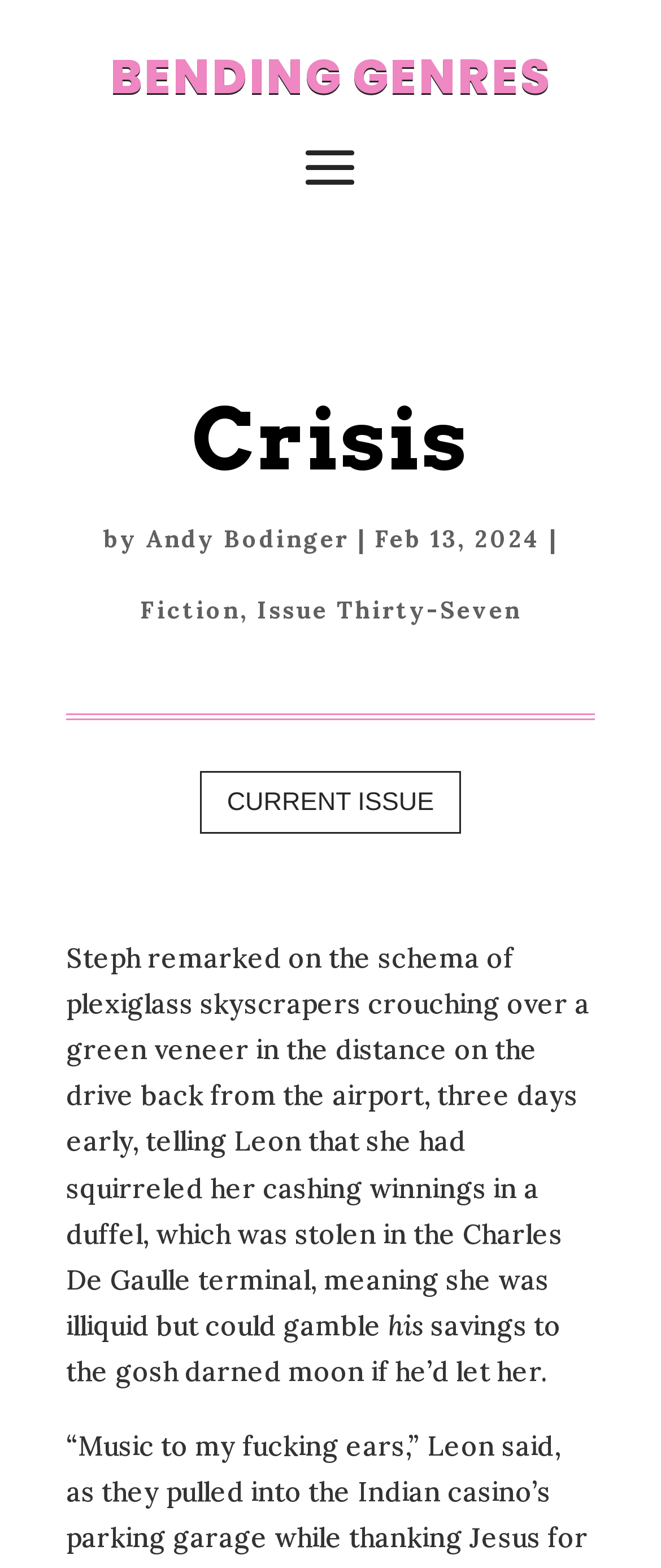Respond with a single word or phrase:
Who is the author of the article?

Andy Bodinger